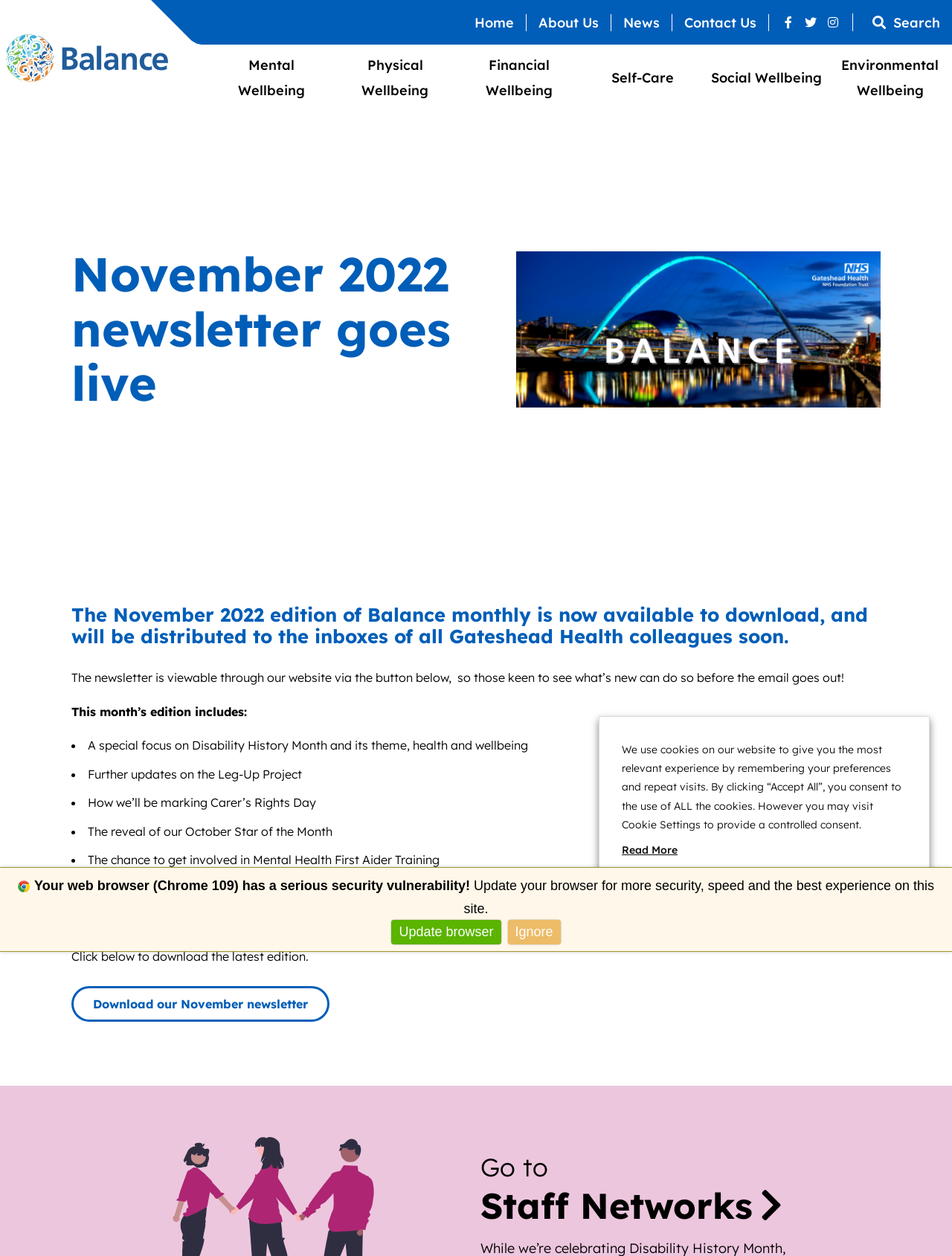Create a detailed description of the webpage's content and layout.

The webpage is about the November 2022 newsletter from NHS Gateshead Health. At the top, there is a warning message about a serious security vulnerability in the browser, with a link to update the browser and an "Ignore" button. Below this, there is a logo of NHS Gateshead Health, accompanied by a link to the organization's homepage.

The main navigation menu is located at the top of the page, with links to "Home", "About Us", "News", "Contact Us", and social media platforms like Facebook, Twitter, and Instagram. There is also a search bar at the top right corner.

The main content of the page is divided into sections. The first section announces the release of the November 2022 newsletter, with a heading and a brief description of the newsletter's contents. Below this, there is a list of articles or topics covered in the newsletter, including a special focus on Disability History Month, updates on the Leg-Up Project, and more.

Further down the page, there is a call-to-action to download the latest edition of the newsletter. There is also a section with a heading "Go to" and a link to "Staff Networks".

At the bottom of the page, there is a cookie consent dialog with a message about the use of cookies on the website. The dialog provides options to "Accept All" cookies or to visit "Cookie Settings" to provide controlled consent.